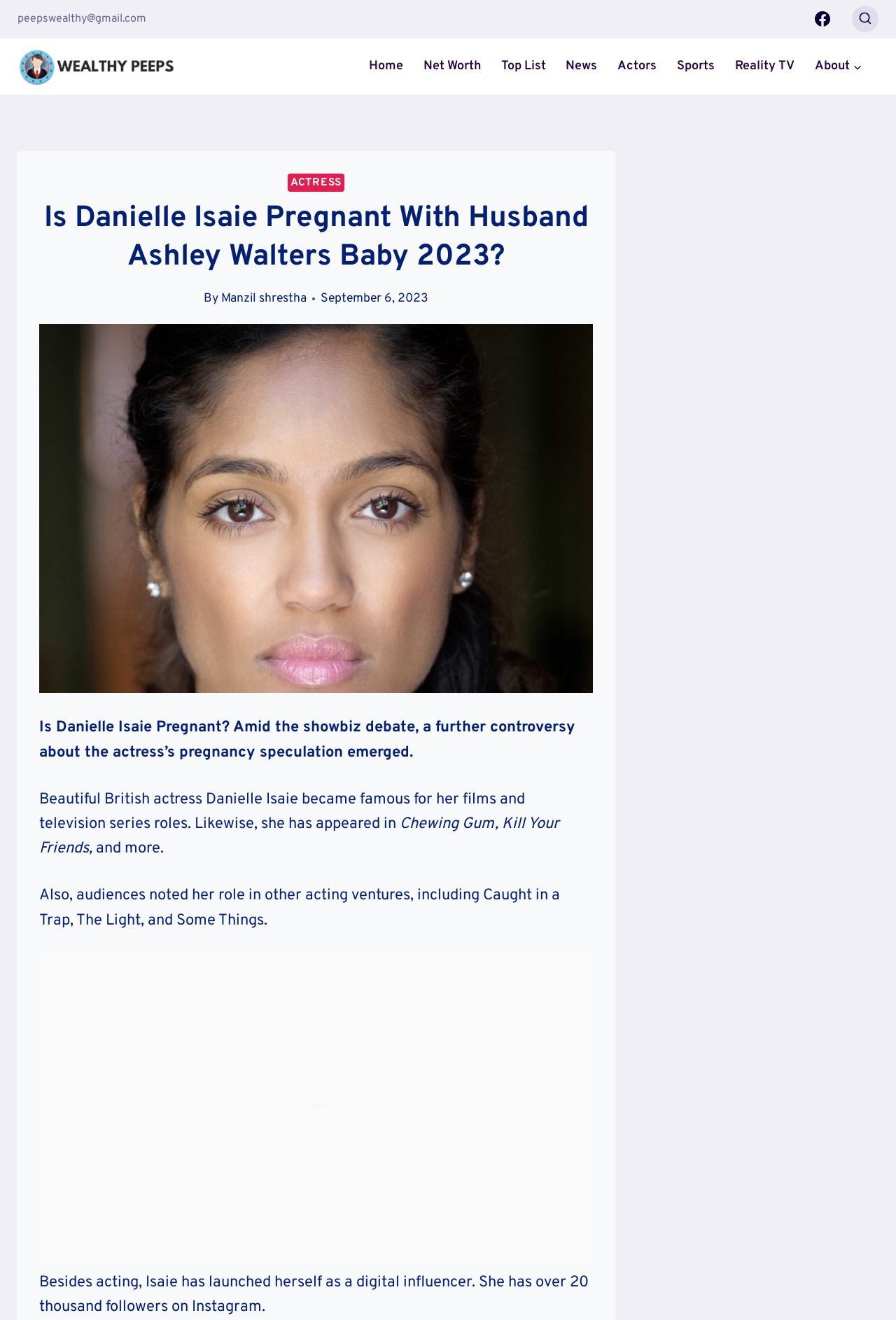Specify the bounding box coordinates of the element's region that should be clicked to achieve the following instruction: "Expand About menu". The bounding box coordinates consist of four float numbers between 0 and 1, in the format [left, top, right, bottom].

[0.951, 0.039, 0.964, 0.061]